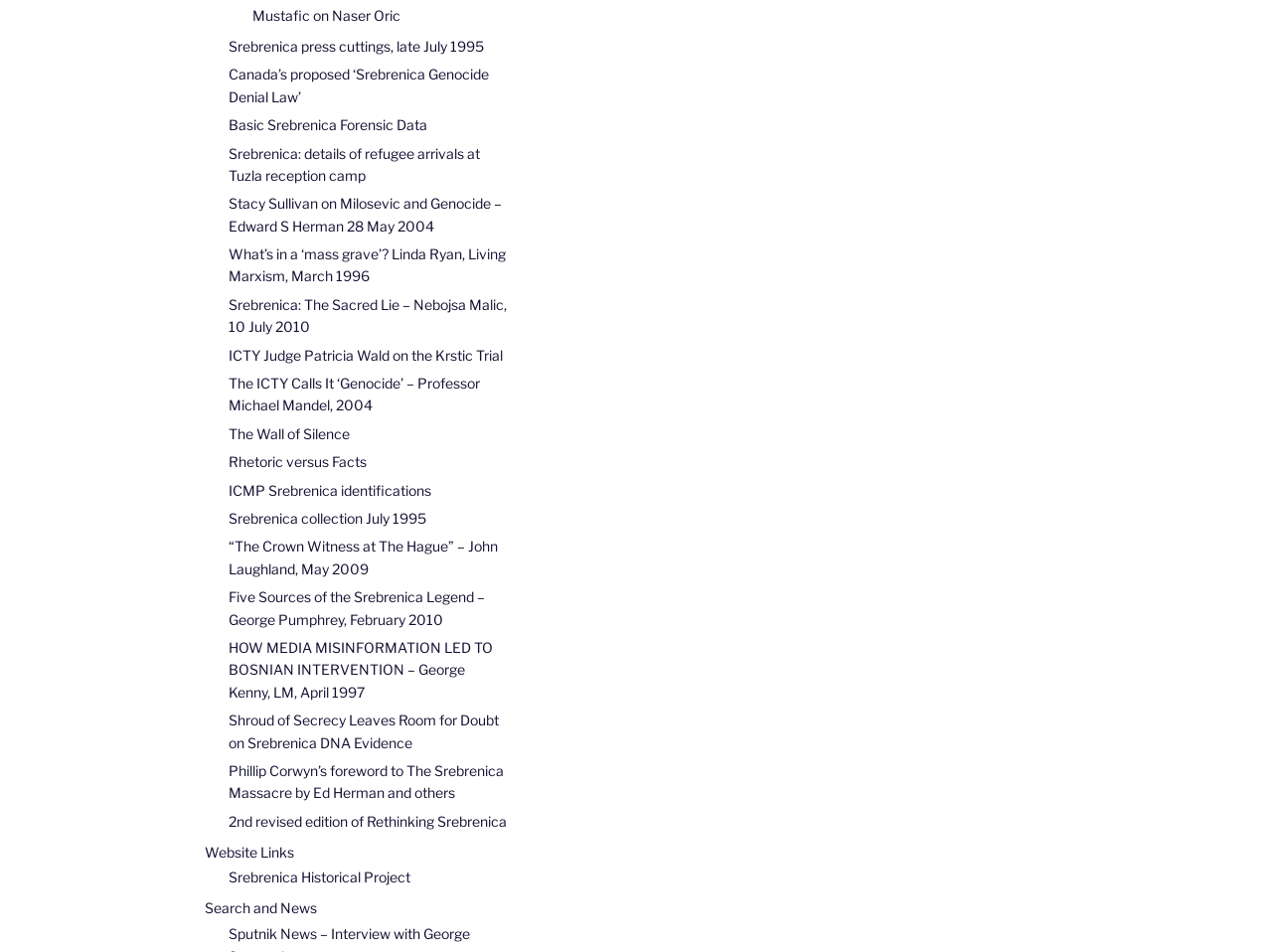Specify the bounding box coordinates of the element's area that should be clicked to execute the given instruction: "Click on 'Mustafic on Naser Oric'". The coordinates should be four float numbers between 0 and 1, i.e., [left, top, right, bottom].

[0.198, 0.007, 0.315, 0.025]